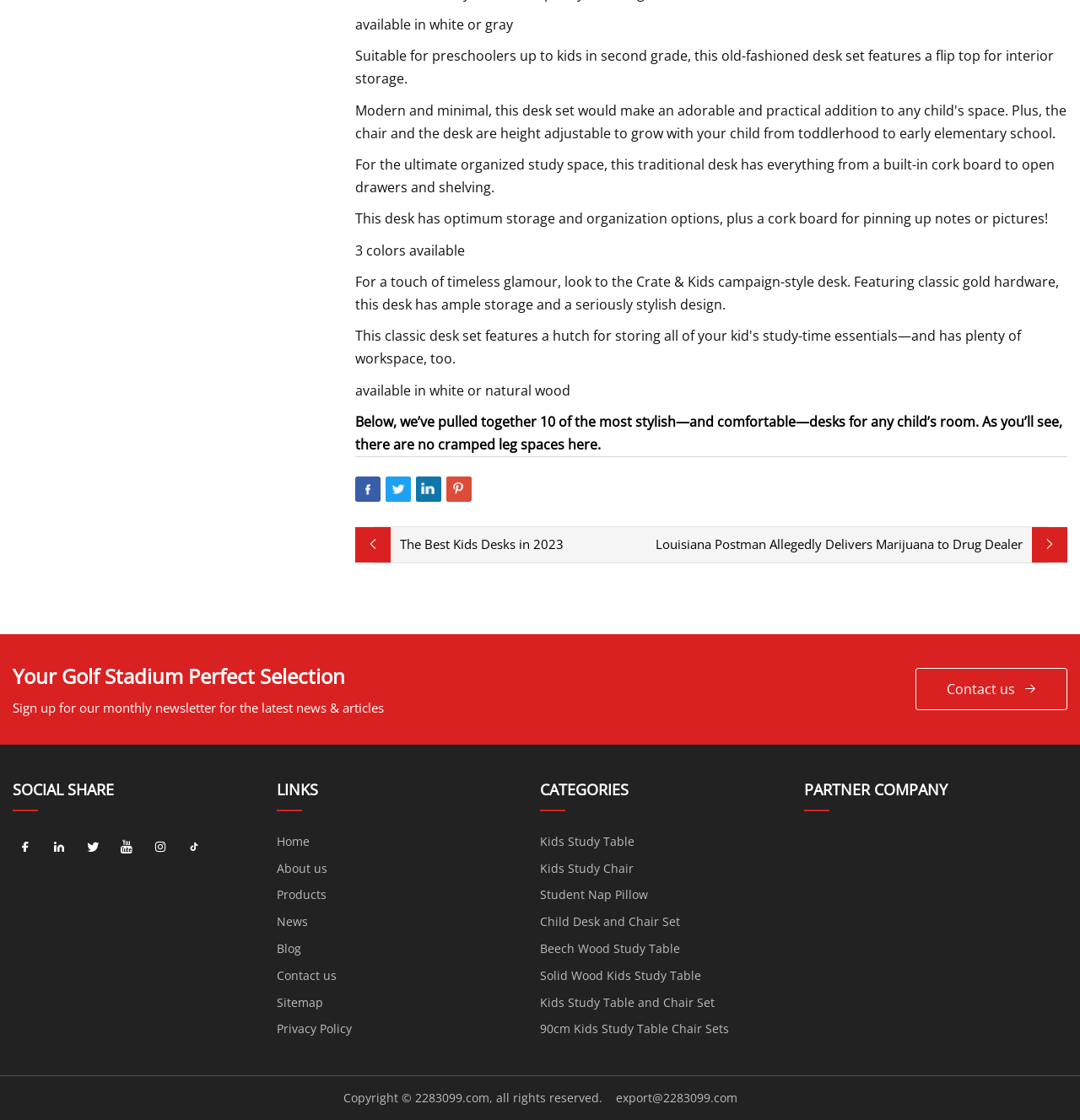Please indicate the bounding box coordinates for the clickable area to complete the following task: "Visit the Home page". The coordinates should be specified as four float numbers between 0 and 1, i.e., [left, top, right, bottom].

None